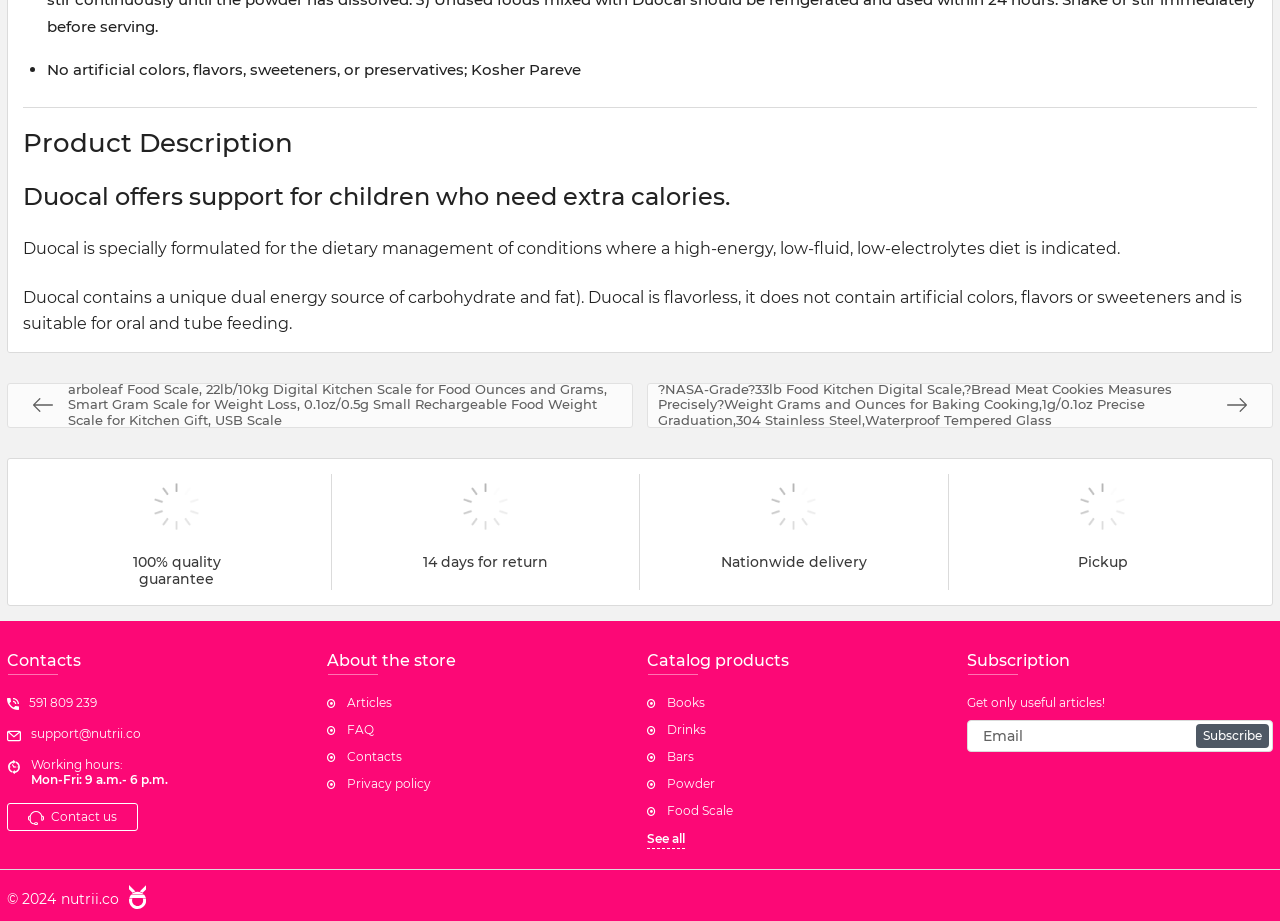Identify the bounding box coordinates for the UI element described by the following text: "About us". Provide the coordinates as four float numbers between 0 and 1, in the format [left, top, right, bottom].

None